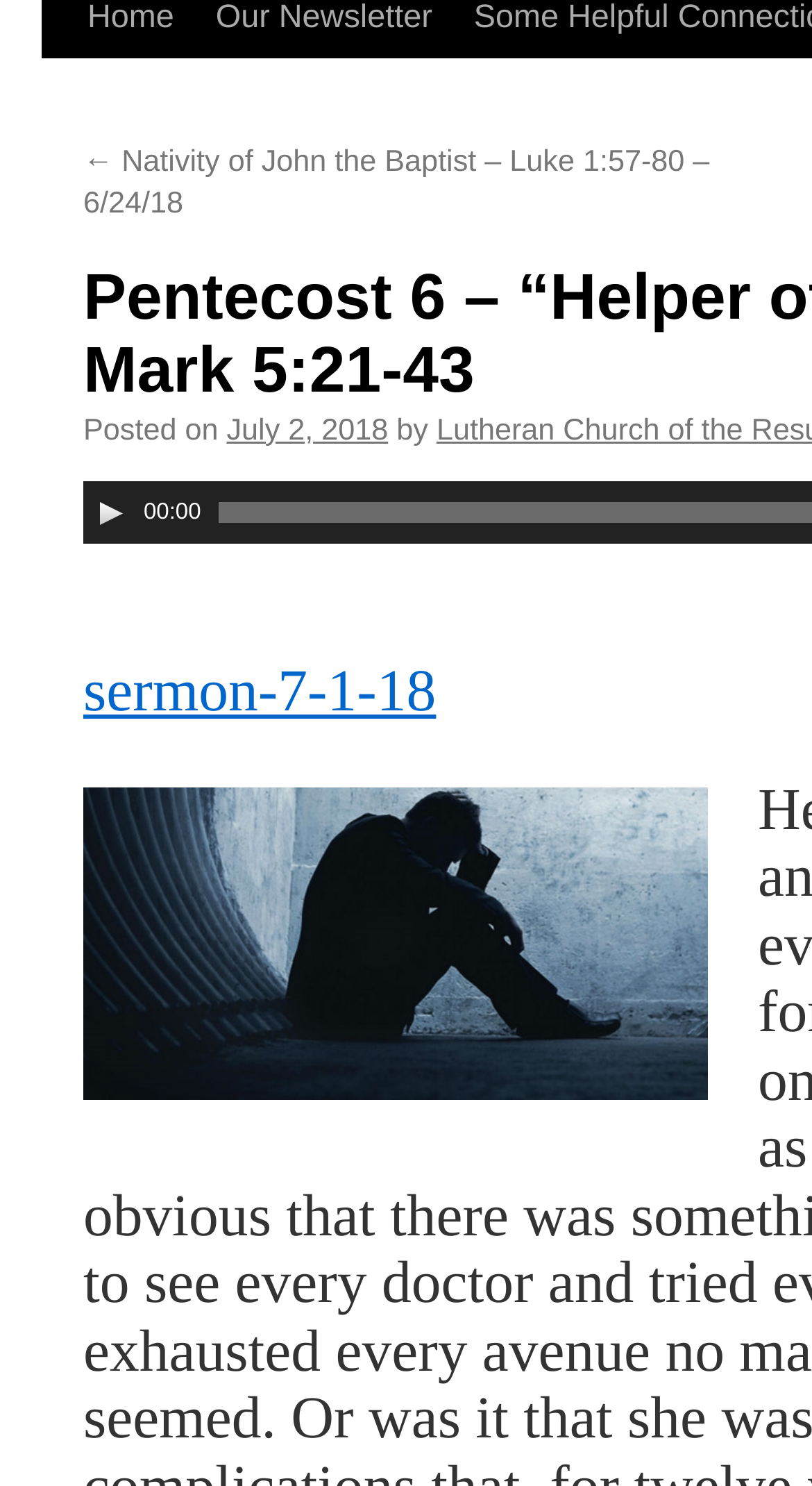Predict the bounding box coordinates for the UI element described as: "afunnyoldgame (A Amusing Outdated Game)". The coordinates should be four float numbers between 0 and 1, presented as [left, top, right, bottom].

None